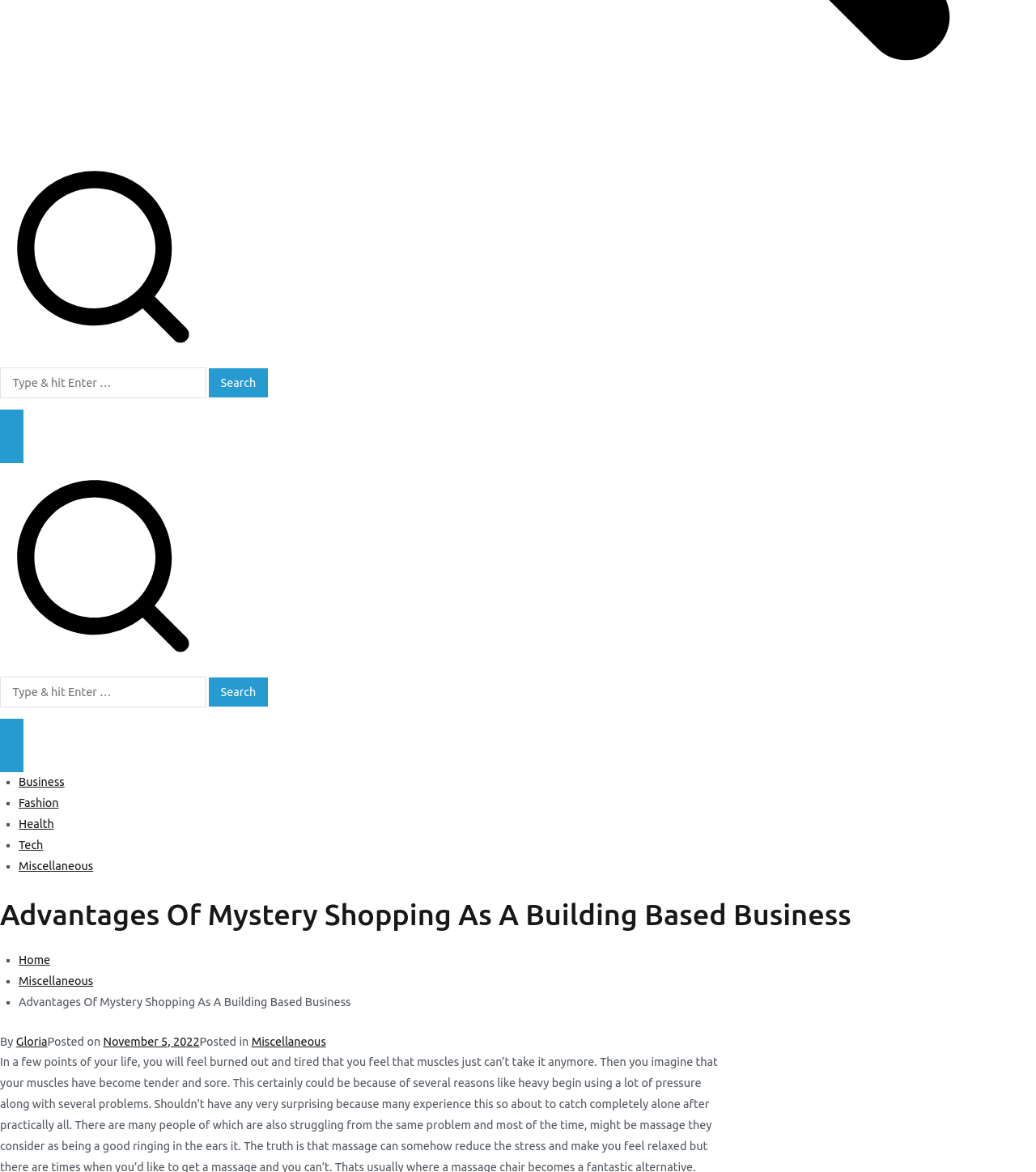Specify the bounding box coordinates of the region I need to click to perform the following instruction: "Check Horse Names". The coordinates must be four float numbers in the range of 0 to 1, i.e., [left, top, right, bottom].

[0.278, 0.216, 0.345, 0.227]